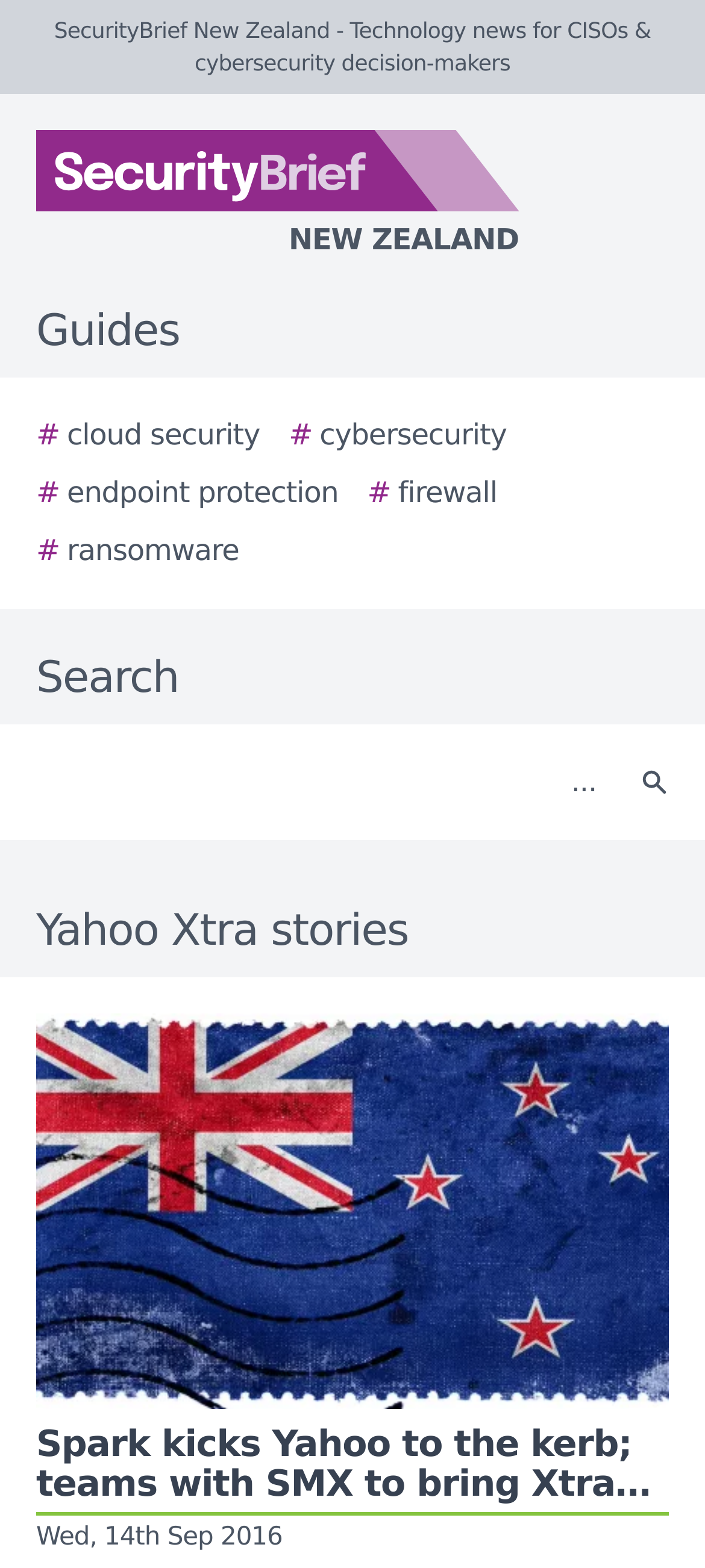Is the search function required?
Offer a detailed and full explanation in response to the question.

The 'Search' textbox has a 'required' attribute set to 'False', indicating that it is not a required field and users can choose to leave it blank.